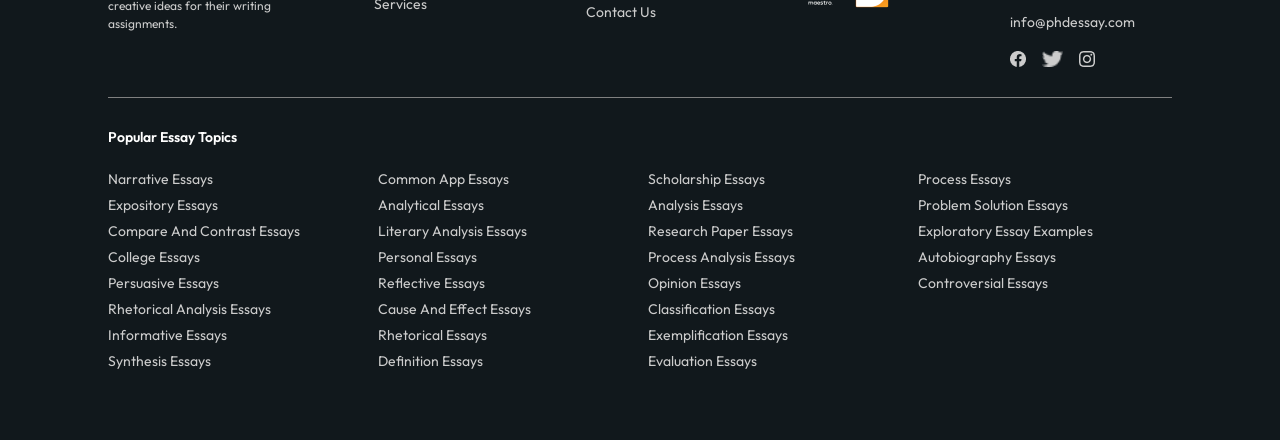Pinpoint the bounding box coordinates of the clickable element needed to complete the instruction: "Explore Expository Essays". The coordinates should be provided as four float numbers between 0 and 1: [left, top, right, bottom].

[0.084, 0.446, 0.283, 0.486]